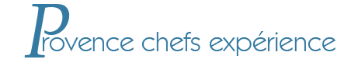Based on the visual content of the image, answer the question thoroughly: What type of services are offered?

The caption states 'allowing you to explore the authentic tastes of the Luberon and Alpilles Provence' and 'promises personalized chef services', implying that the experience offers customized culinary services led by chefs.